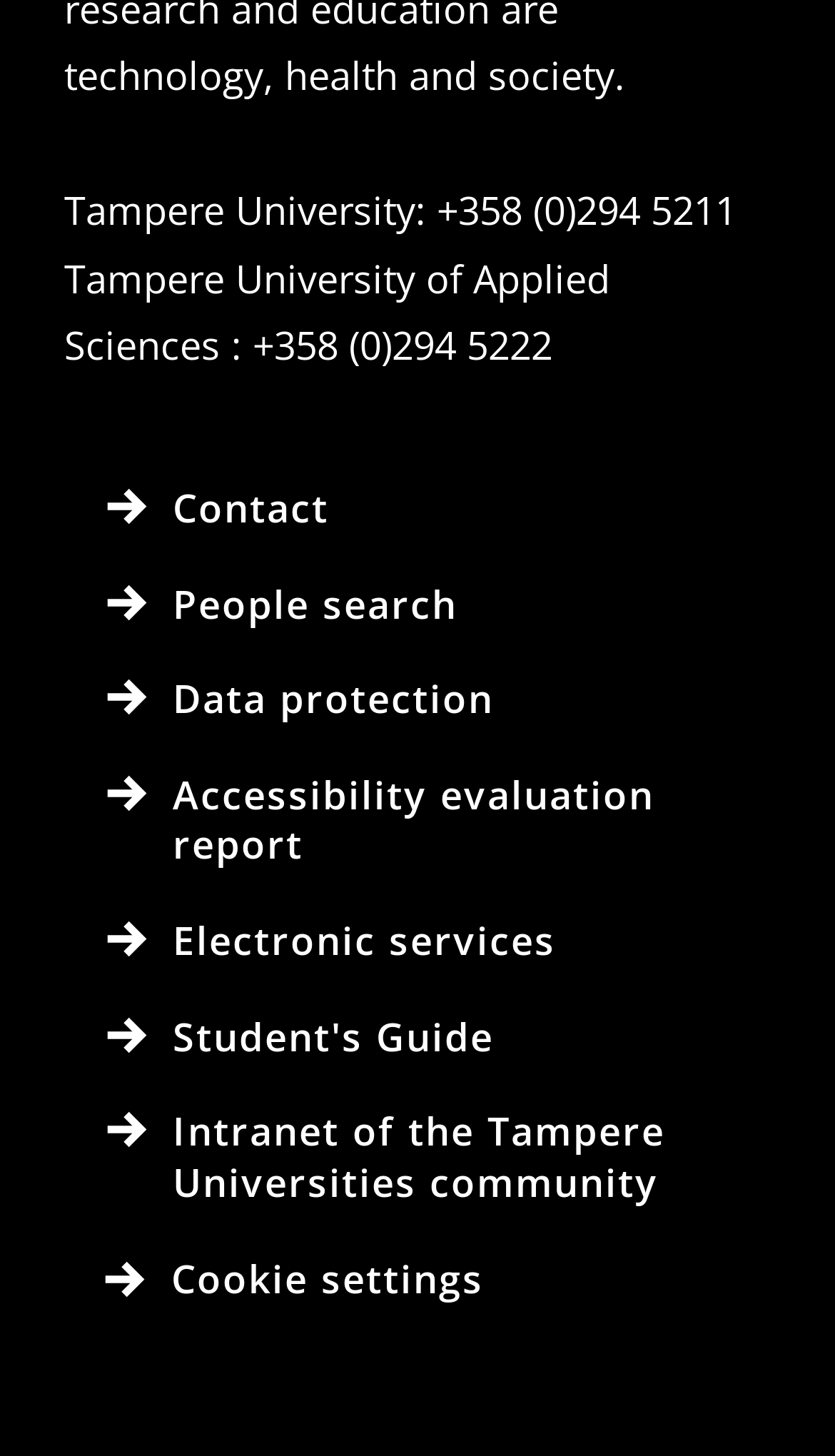Give a one-word or short phrase answer to the question: 
What is the phone number of Tampere University?

+358 (0)294 5211